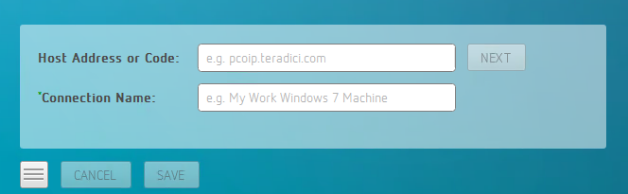Provide a one-word or short-phrase response to the question:
What is the function of the 'SAVE' button?

Save current settings